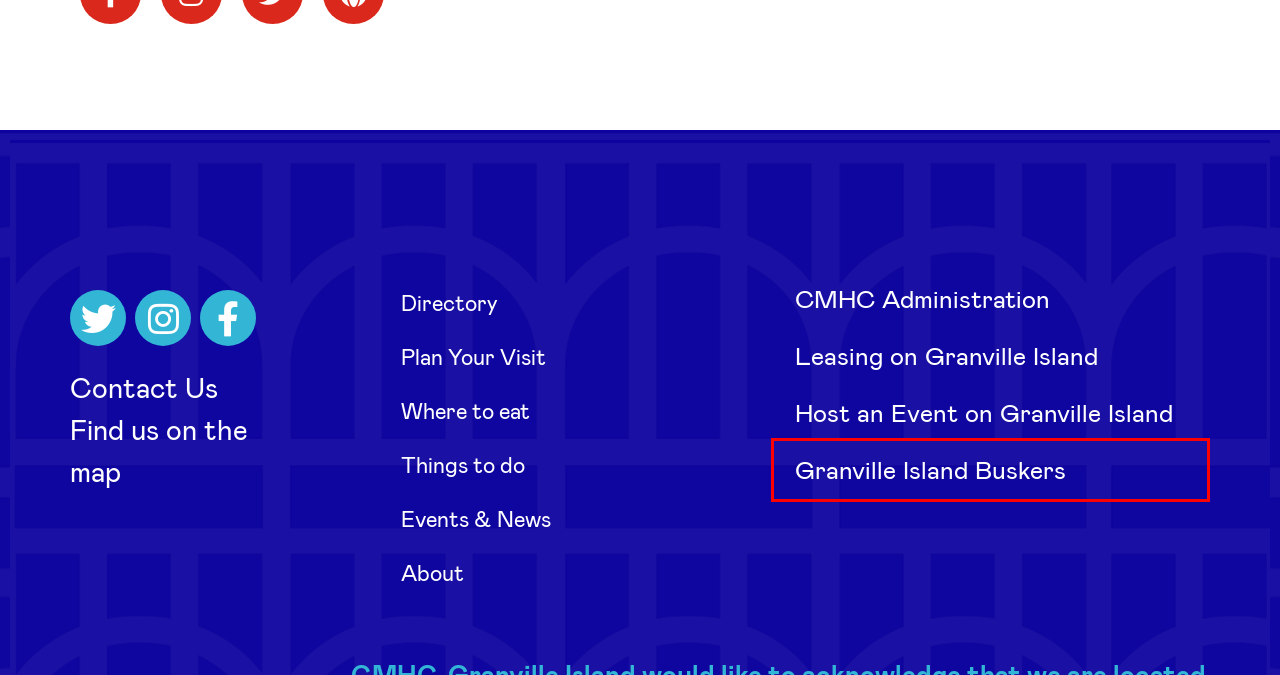Review the screenshot of a webpage containing a red bounding box around an element. Select the description that best matches the new webpage after clicking the highlighted element. The options are:
A. Contact - Granville Island - Vancouver, BC
B. Granville Island Leasing Information – Granville Island Administration
C. Granville Island Buskers – Generously support our volunteer street performers
D. Waterfront Theatre
– Granville Island Theatre District
E. COVID Safety Plan (Communicable Disease Plan) - Granville Island - Vancouver, BC
F. Directory - Granville Island - Vancouver, BC
G. Host an Event – Granville Island Administration
H. About Granville Island - Granville Island - Vancouver, BC

C